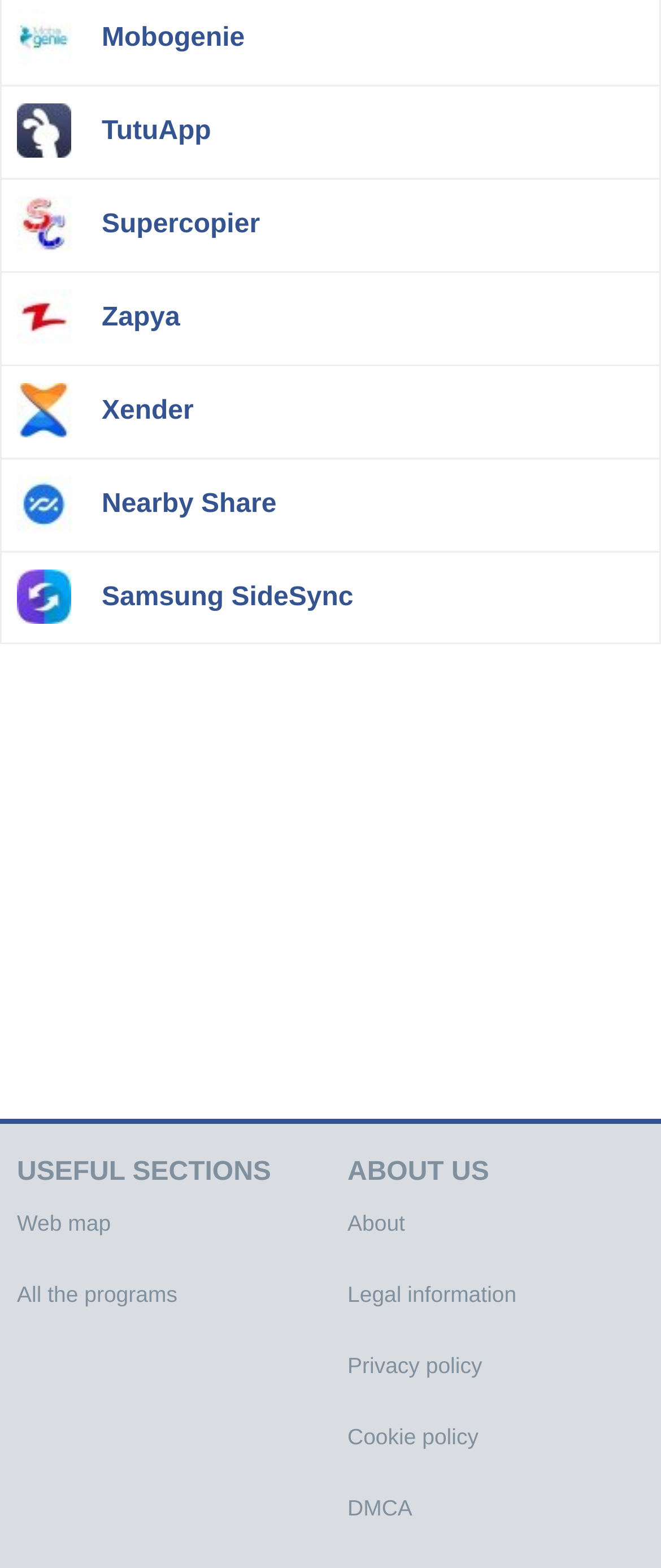Find the bounding box coordinates corresponding to the UI element with the description: "Supercopier". The coordinates should be formatted as [left, top, right, bottom], with values as floats between 0 and 1.

[0.0, 0.115, 1.0, 0.173]